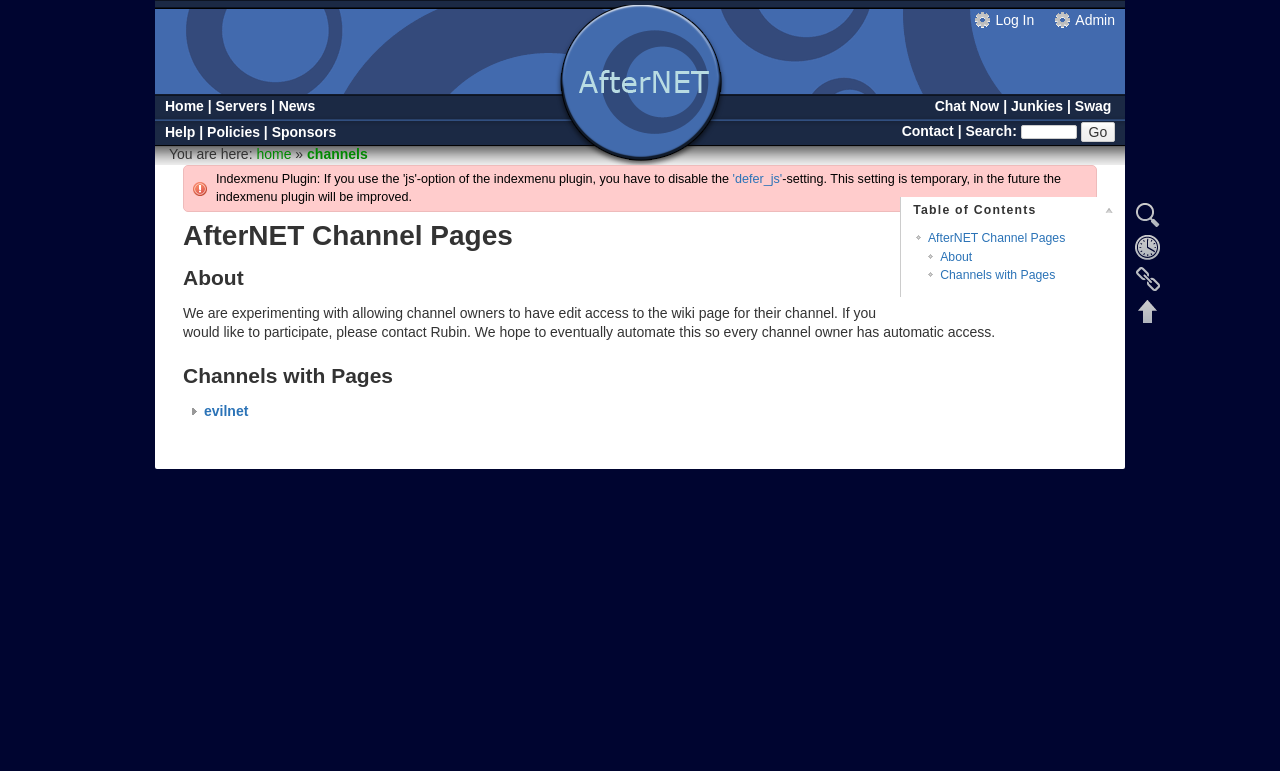Answer the question in one word or a short phrase:
What is the title of the section below the 'You are here:' label?

Table of Contents